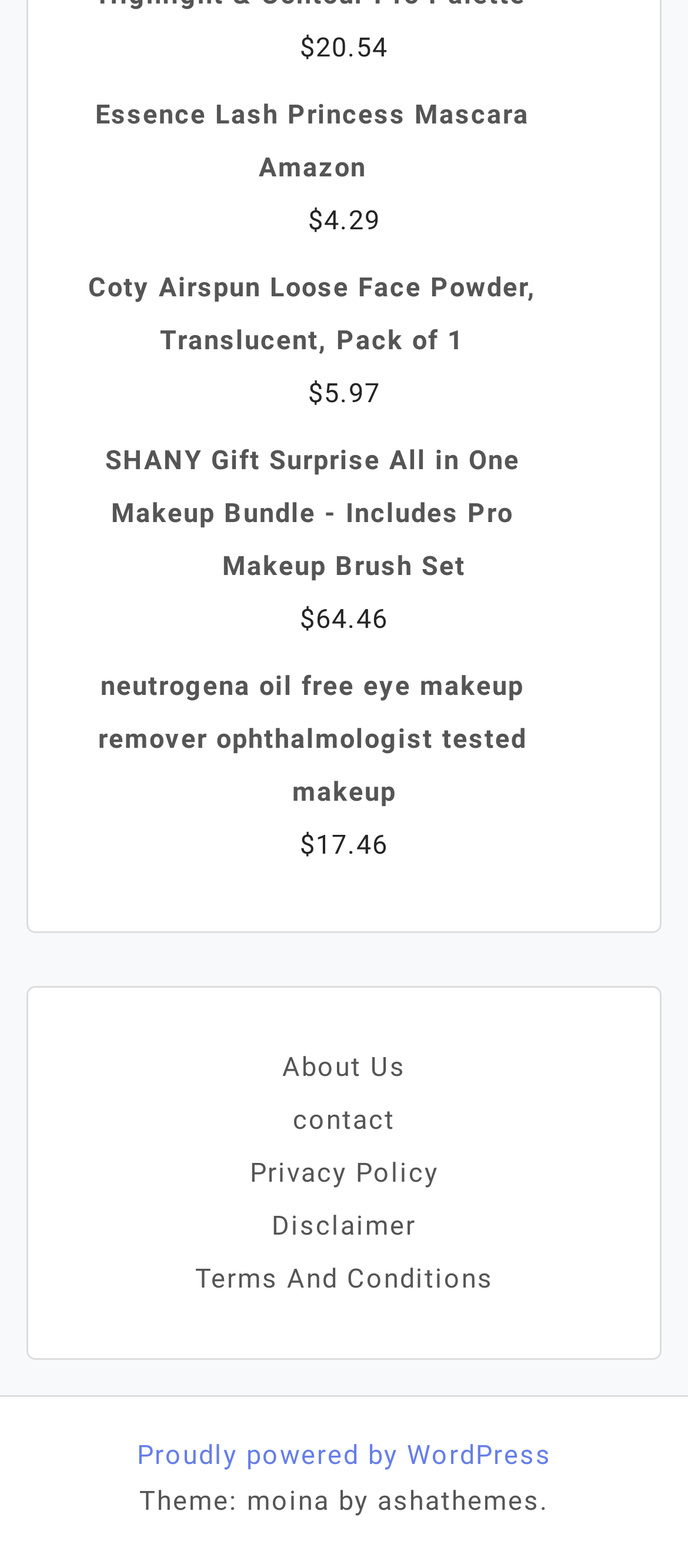Show the bounding box coordinates for the element that needs to be clicked to execute the following instruction: "Click on Insights". Provide the coordinates in the form of four float numbers between 0 and 1, i.e., [left, top, right, bottom].

None